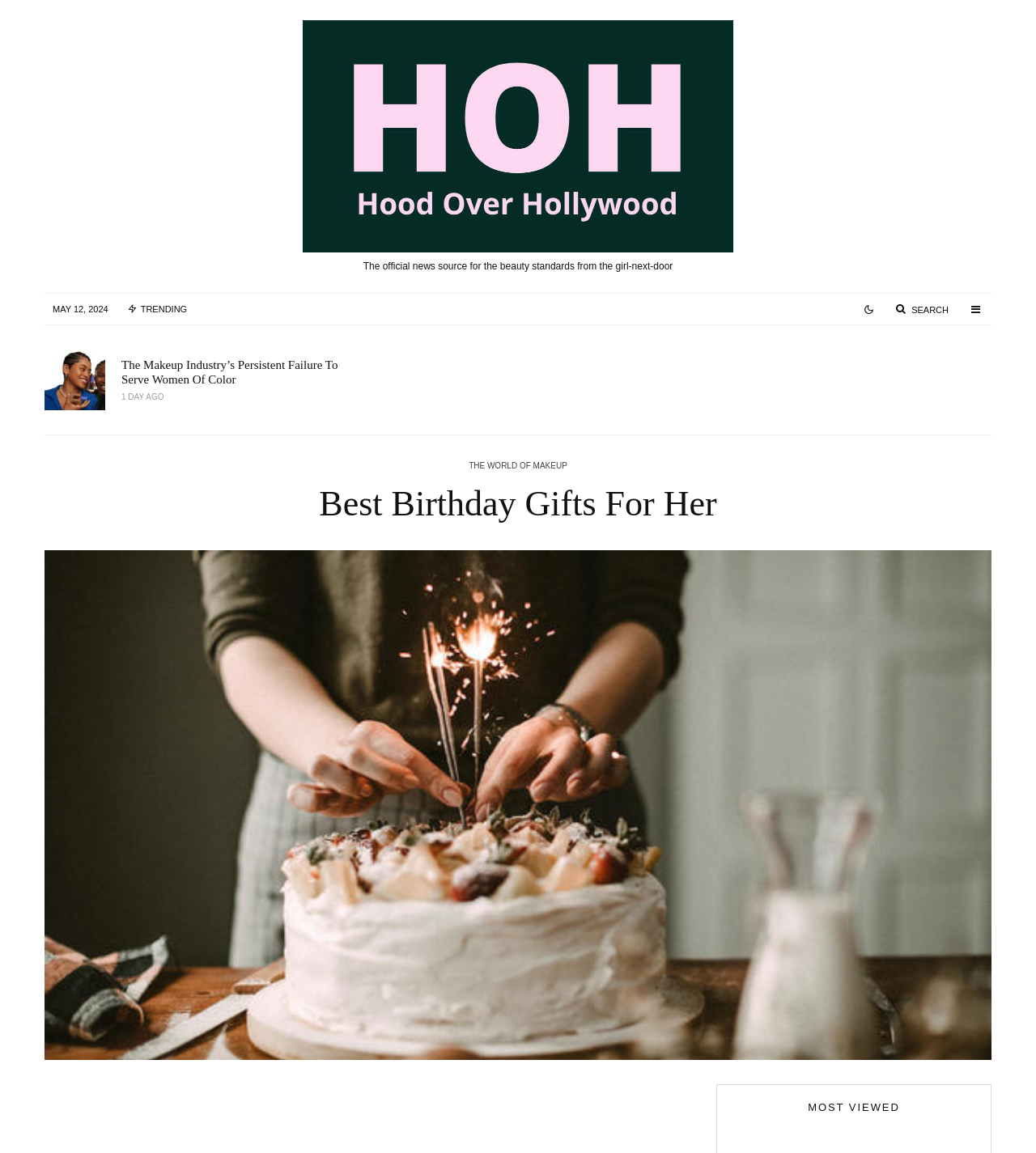Determine the bounding box coordinates of the clickable element to complete this instruction: "read about best birthday gifts for her". Provide the coordinates in the format of four float numbers between 0 and 1, [left, top, right, bottom].

[0.043, 0.412, 0.957, 0.456]